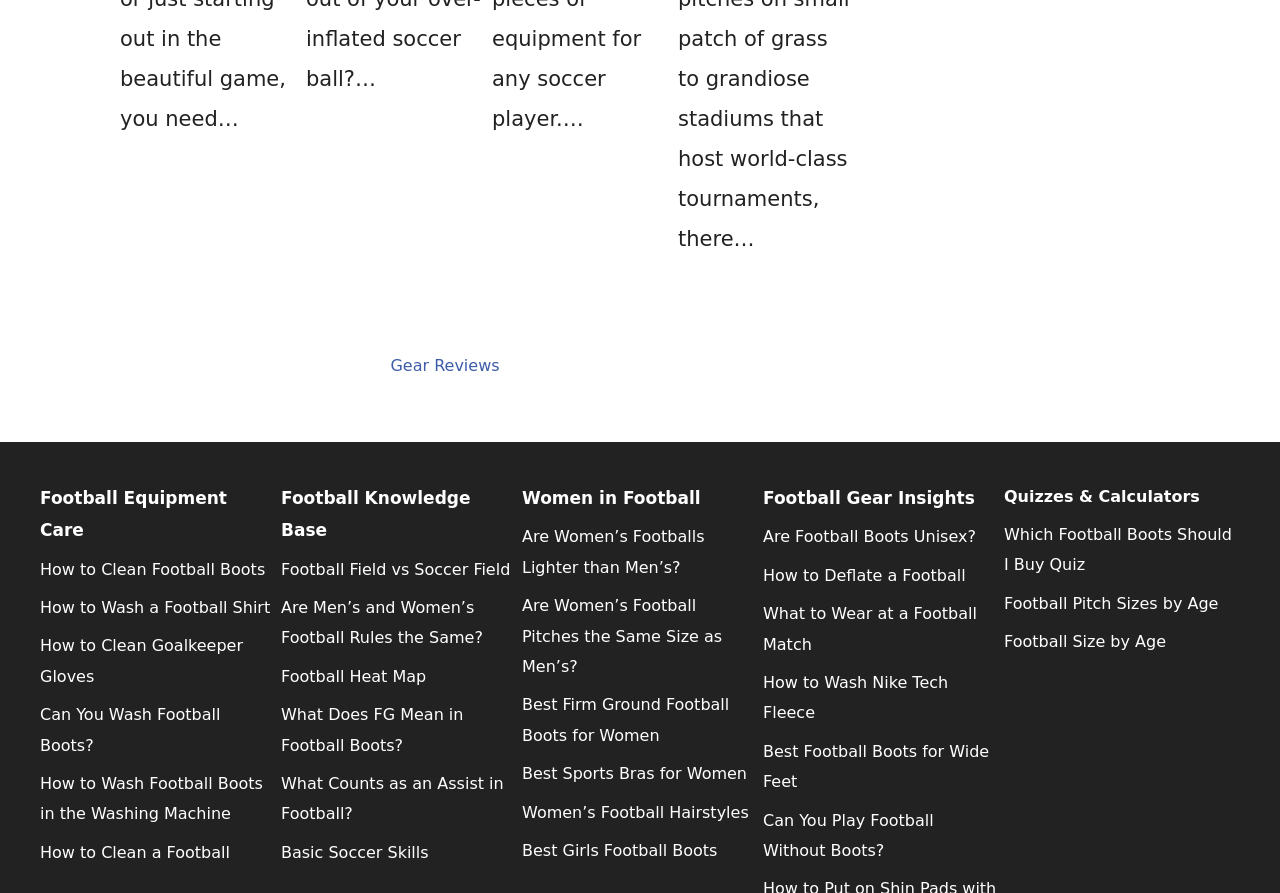Locate the bounding box coordinates of the element you need to click to accomplish the task described by this instruction: "Read 'How to Clean Football Boots'".

[0.031, 0.627, 0.207, 0.648]